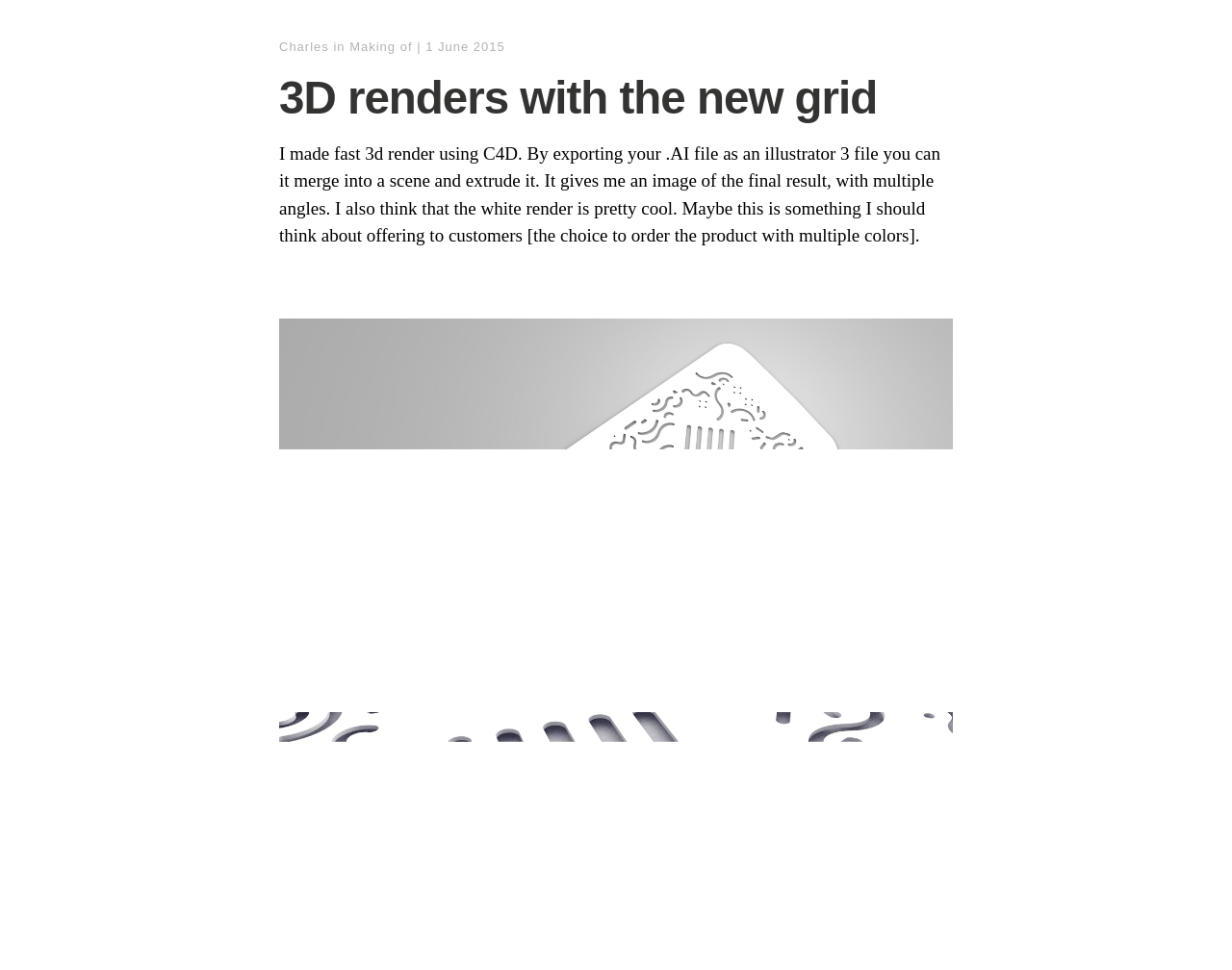Based on the image, give a detailed response to the question: What is the format of the date mentioned in the heading?

The date '1 June 2015' is mentioned in the heading 'Charles in Making of| 1 June 2015', and it is in the format of Day Month Year.